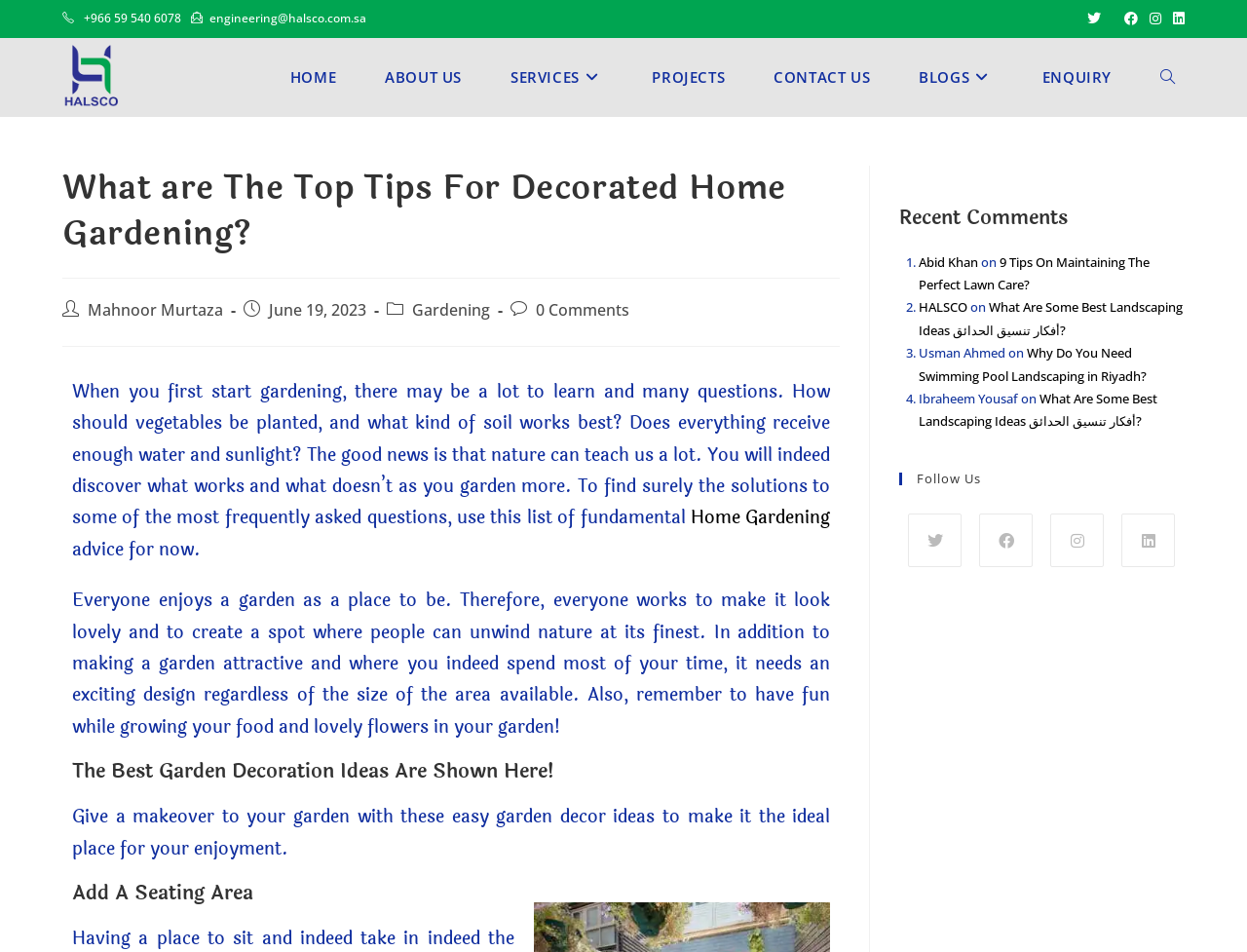Given the description "+966 59 540 6078", provide the bounding box coordinates of the corresponding UI element.

[0.05, 0.01, 0.148, 0.028]